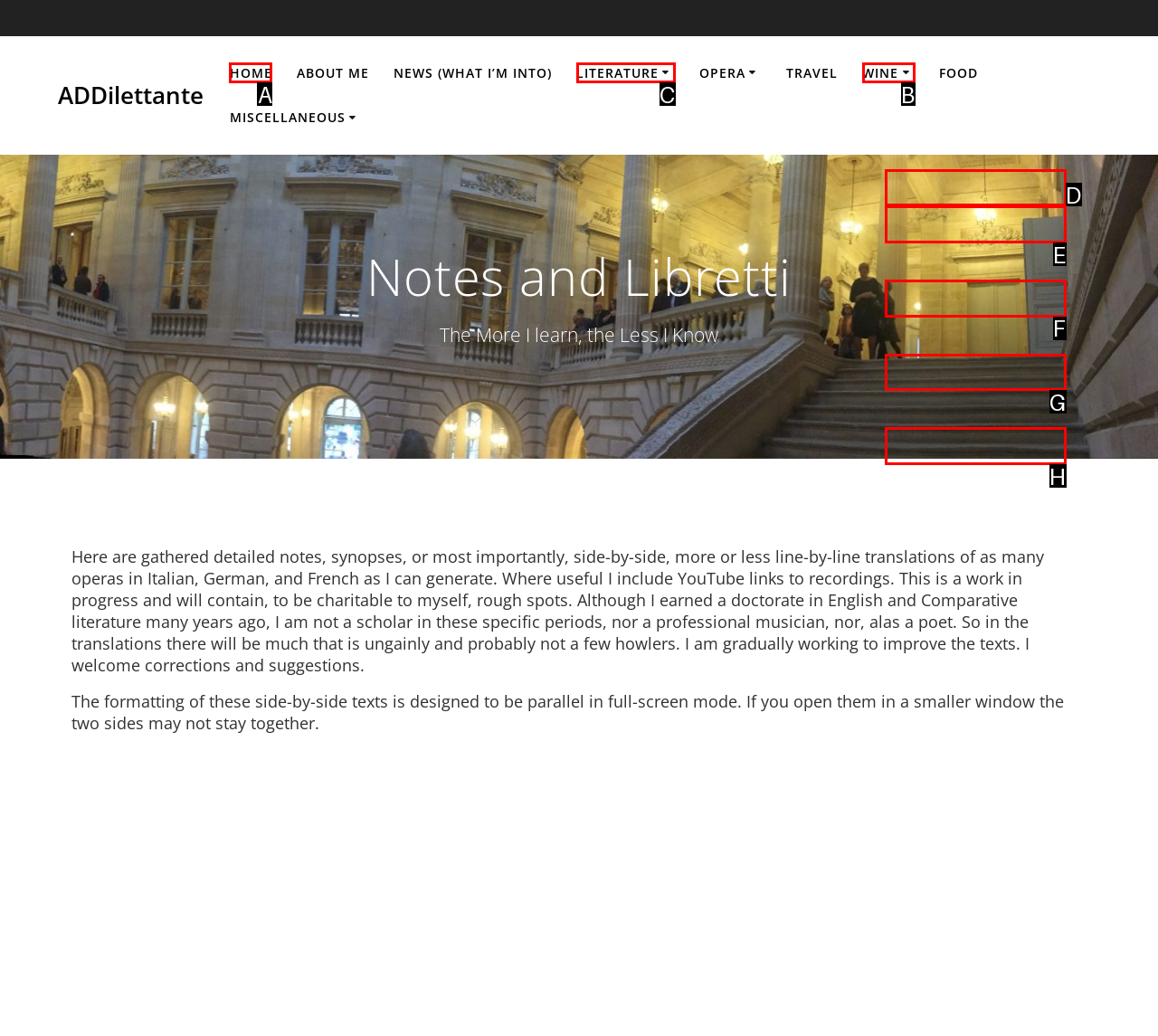Choose the letter of the option that needs to be clicked to perform the task: view literature notes. Answer with the letter.

C